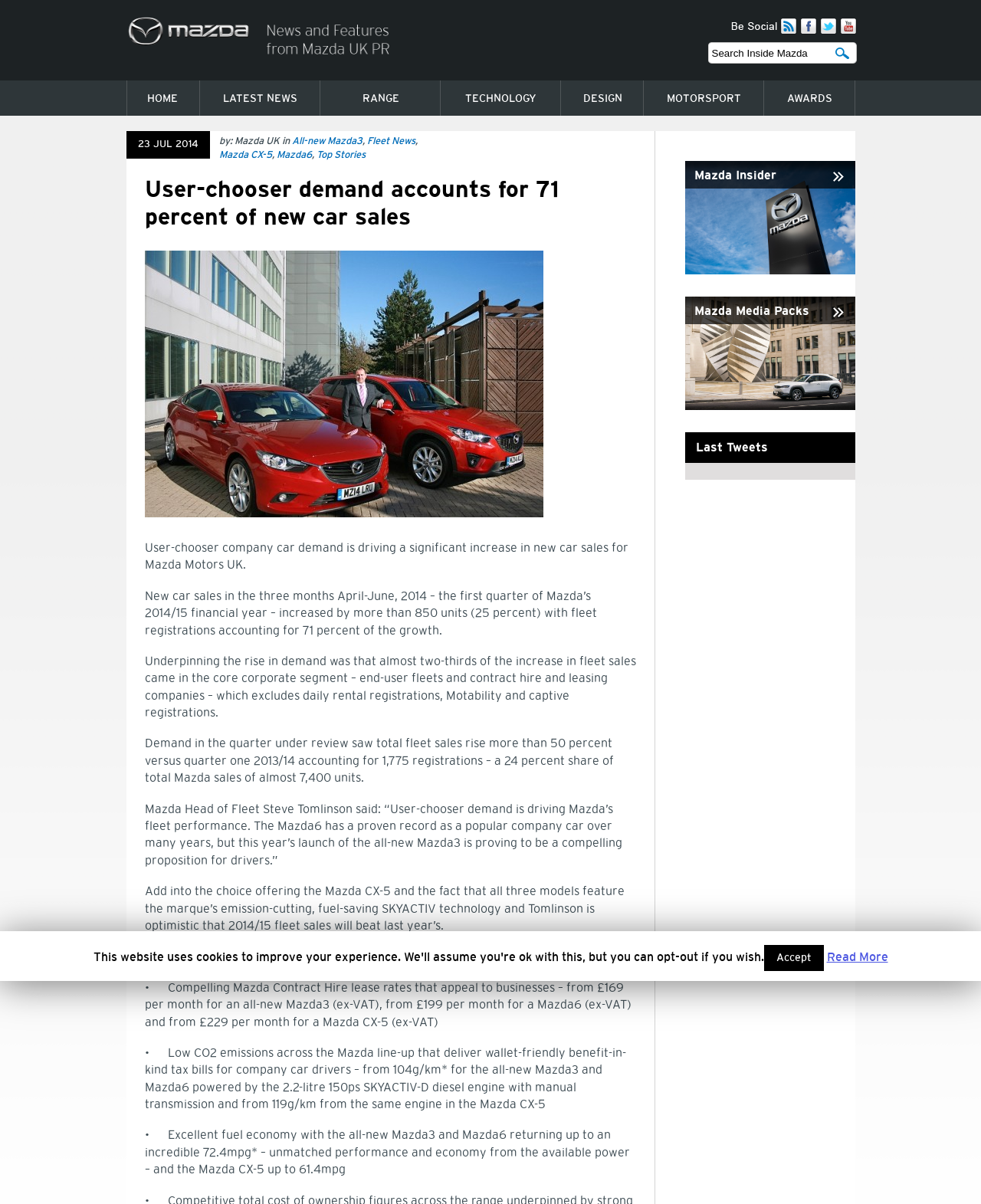Articulate a detailed summary of the webpage's content and design.

The webpage is about Mazda's car sales, specifically highlighting the user-chooser demand accounting for 71 percent of new car sales. At the top, there is a logo and a navigation menu with links to "HOME", "LATEST NEWS", "RANGE", "TECHNOLOGY", "DESIGN", "MOTORSPORT", and "AWARDS". 

Below the navigation menu, there is a section with a date "23 JUL 2014" and a byline "by: Mazda UK in". This section also contains links to "All-new Mazda3", "Fleet News", "Mazda CX-5", "Mazda6", and "Top Stories". 

The main content of the webpage is an article with a heading "User-chooser demand accounts for 71 percent of new car sales". The article discusses how user-chooser company car demand is driving a significant increase in new car sales for Mazda Motors UK. It provides details about the growth in fleet sales, the popularity of Mazda models, and the factors contributing to the demand. 

On the right side of the webpage, there are three sections: "Mazda Insider", "Mazda Media Packs", and "Last Tweets". Each section has a heading and a link to the respective page. 

At the bottom of the webpage, there is a search bar with a button "Search Inside Mazda" and a link to "RSS2 Feed". There are also social media links to "Mazda UK on Facebook", "Mazda UK on Twitter", and "Mazda UK on Youtube".